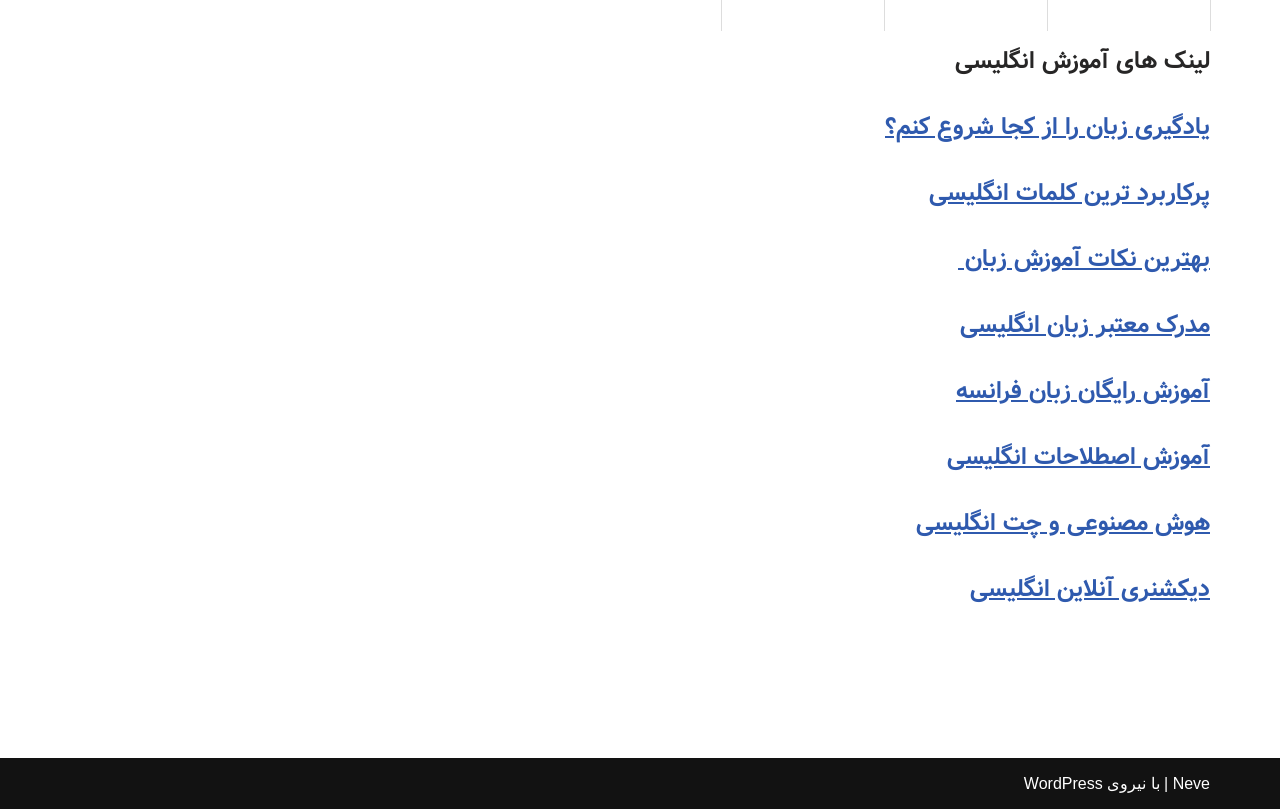Reply to the question with a single word or phrase:
What is the first heading on the webpage?

لینک های آموزش انگلیسی